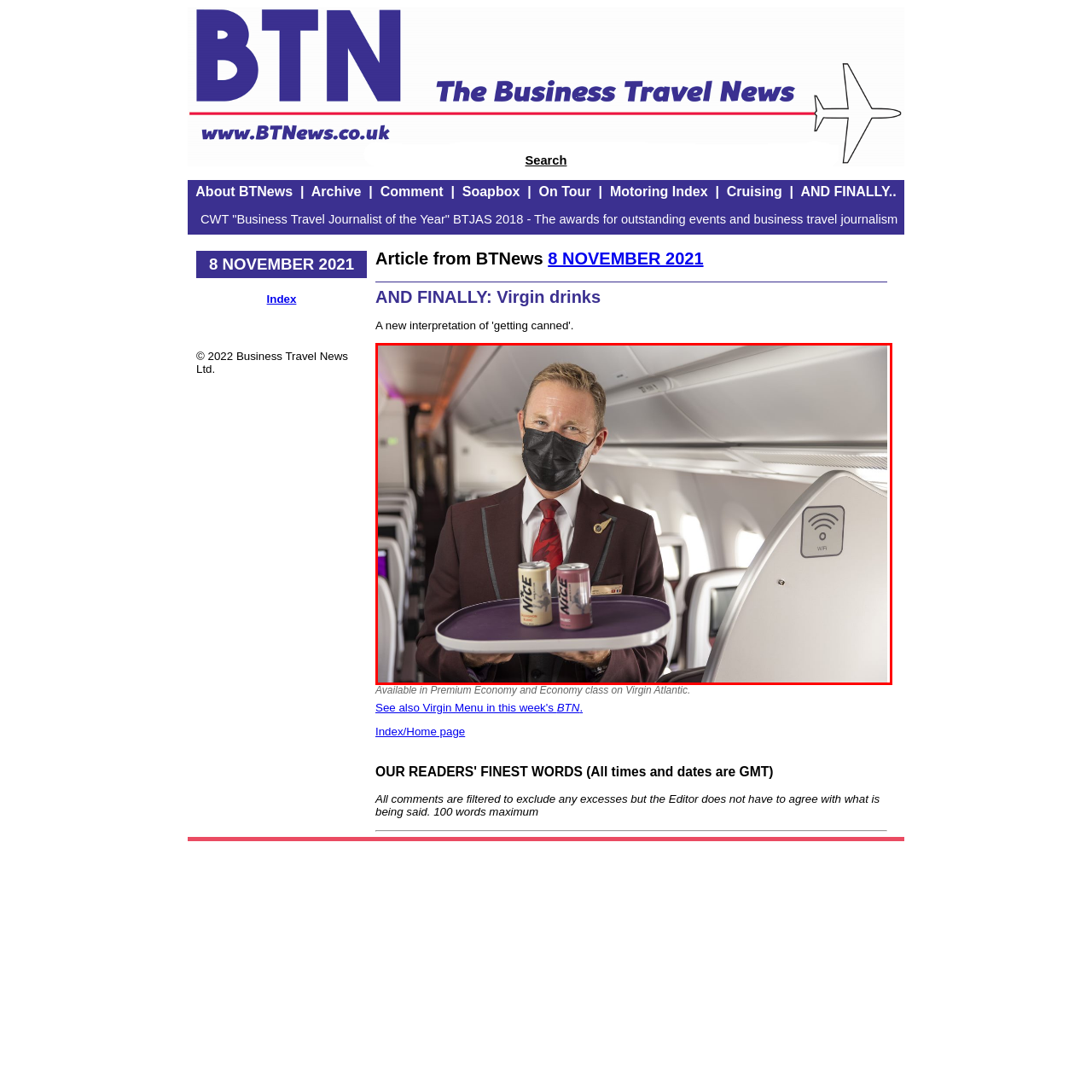Look at the image inside the red box and answer the question with a single word or phrase:
What is indicated above the flight attendant's head?

The aircraft's Wi-Fi symbol